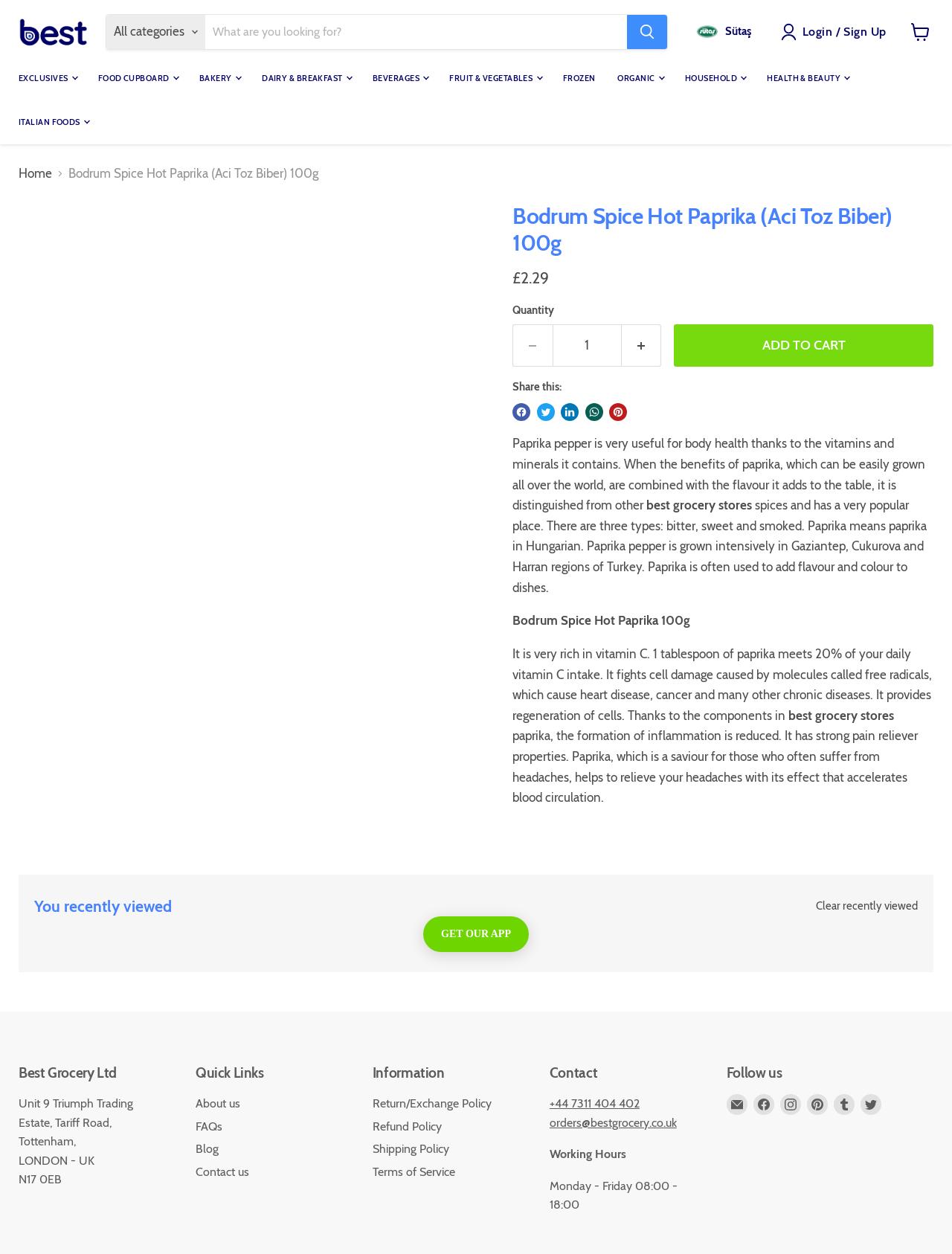Please find and report the bounding box coordinates of the element to click in order to perform the following action: "Share on Facebook". The coordinates should be expressed as four float numbers between 0 and 1, in the format [left, top, right, bottom].

[0.538, 0.322, 0.557, 0.336]